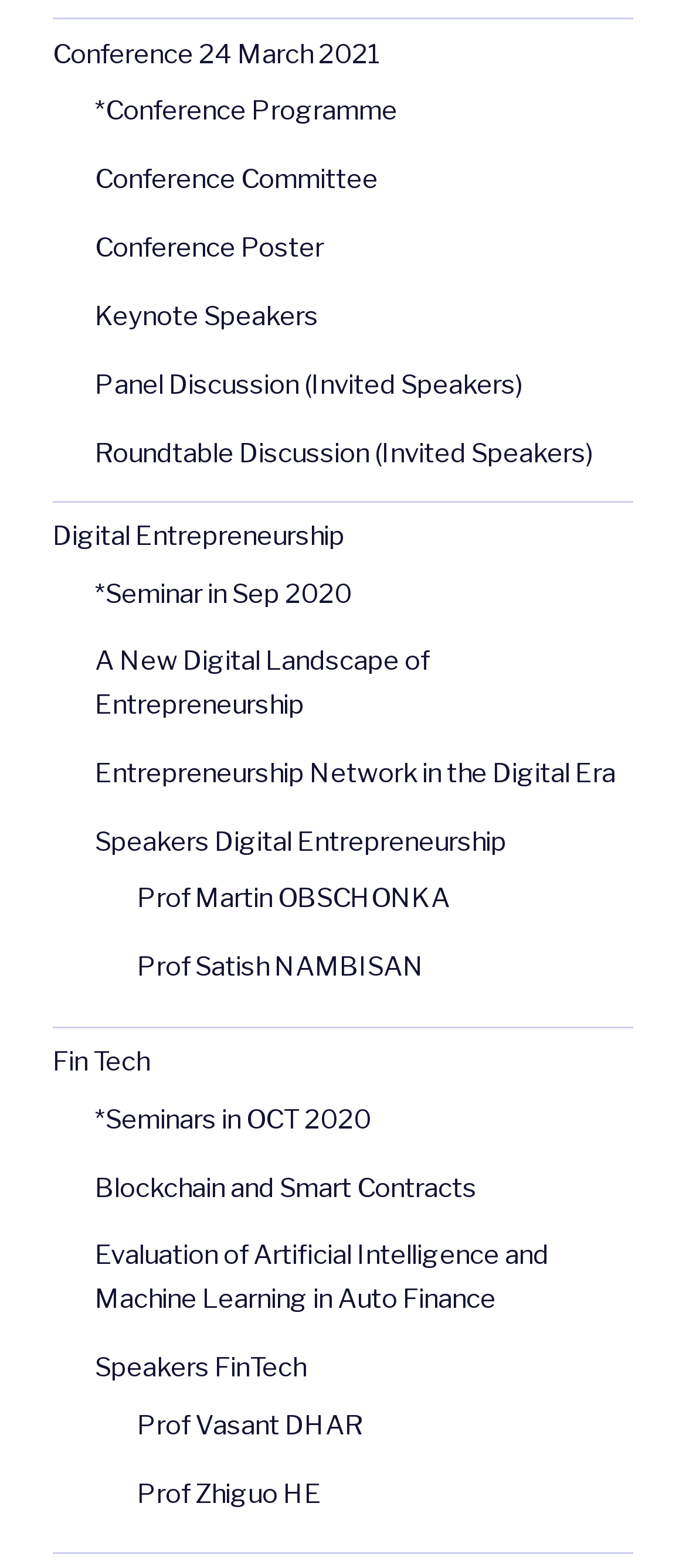Who is the speaker for the topic Blockchain and Smart Contracts?
Could you give a comprehensive explanation in response to this question?

Although I can see the link to the topic 'Blockchain and Smart Contracts', there is no specific speaker mentioned for this topic on the webpage.